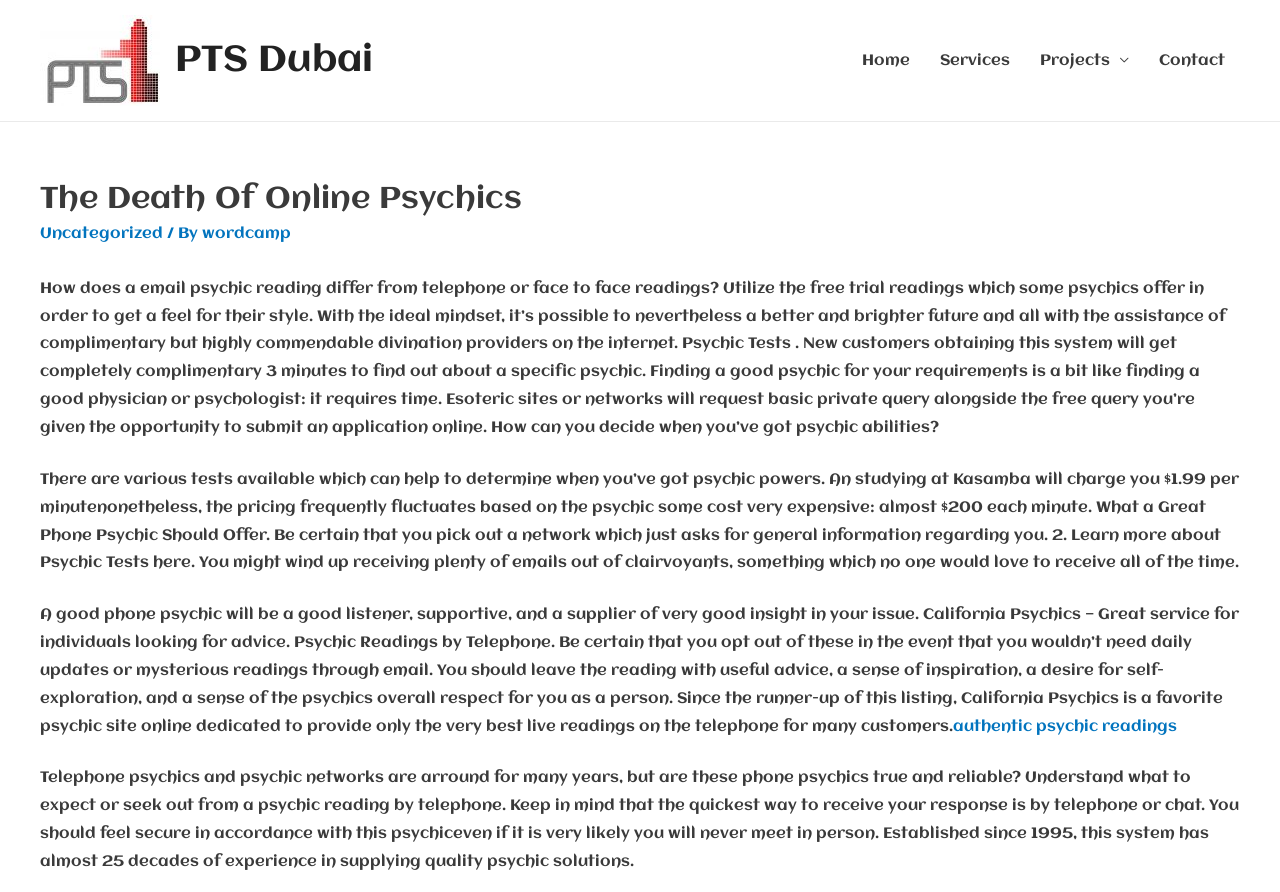Please find the bounding box coordinates of the element's region to be clicked to carry out this instruction: "Contact PTS Dubai".

[0.894, 0.034, 0.969, 0.101]